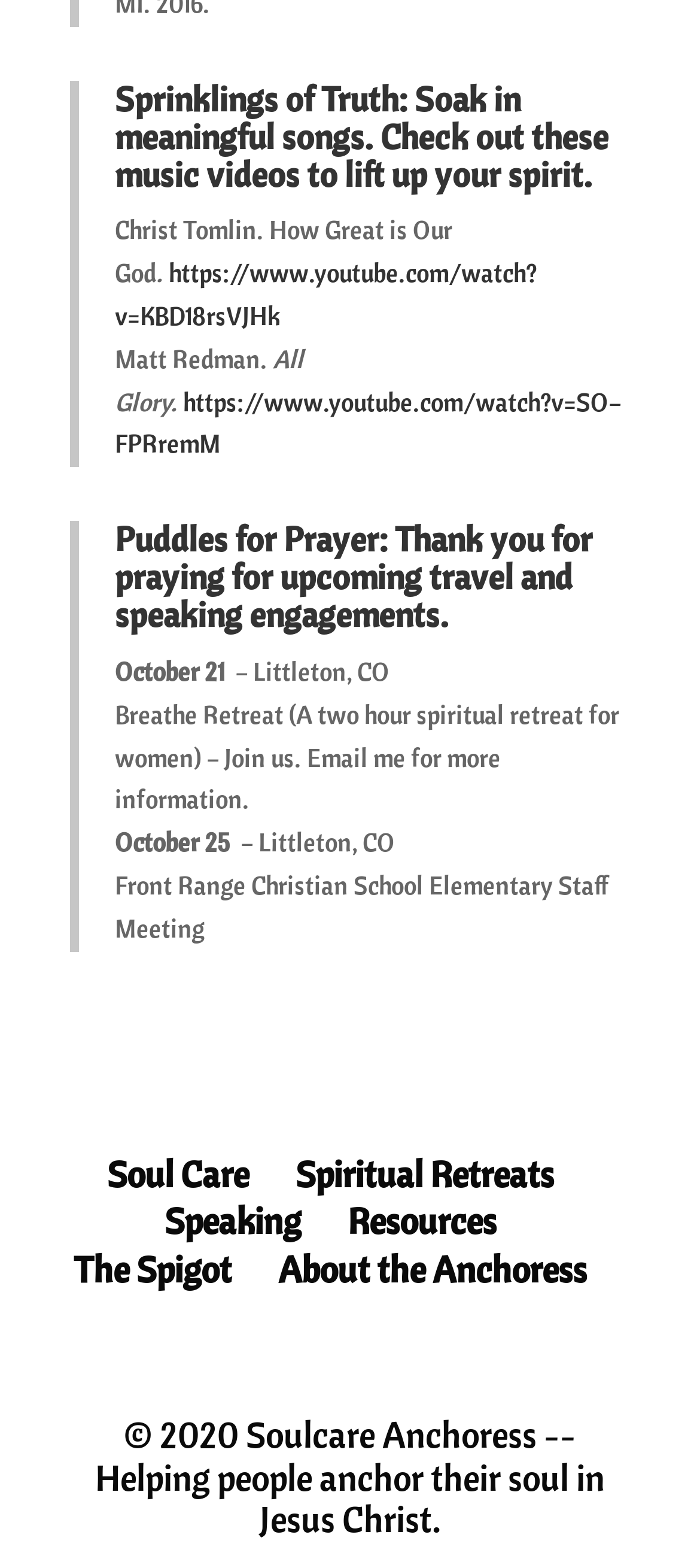Locate the bounding box coordinates of the element that should be clicked to fulfill the instruction: "Read about 'Breathe Retreat'".

[0.164, 0.445, 0.885, 0.52]